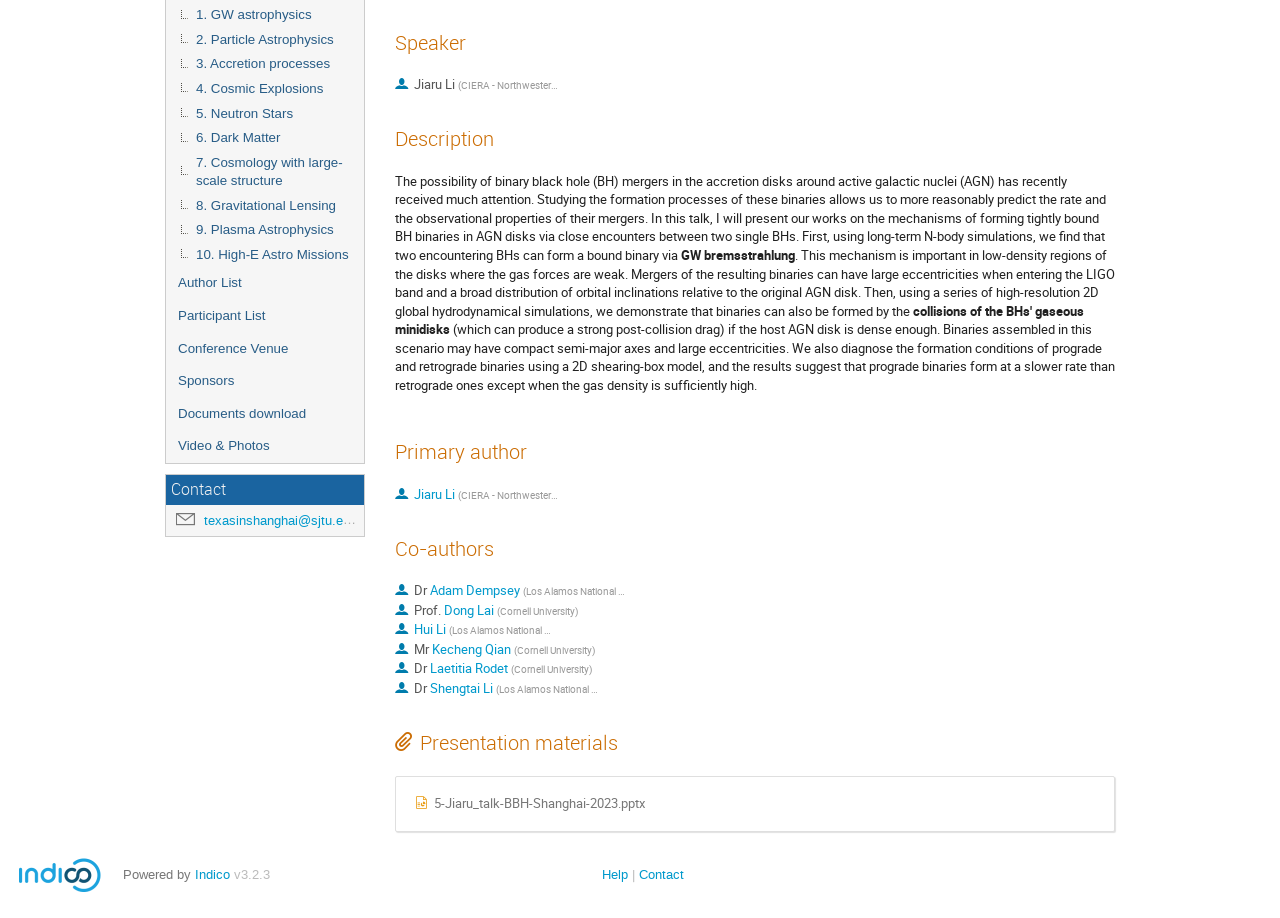Find the bounding box coordinates for the element described here: "10. High-E Astro Missions".

[0.13, 0.265, 0.284, 0.291]